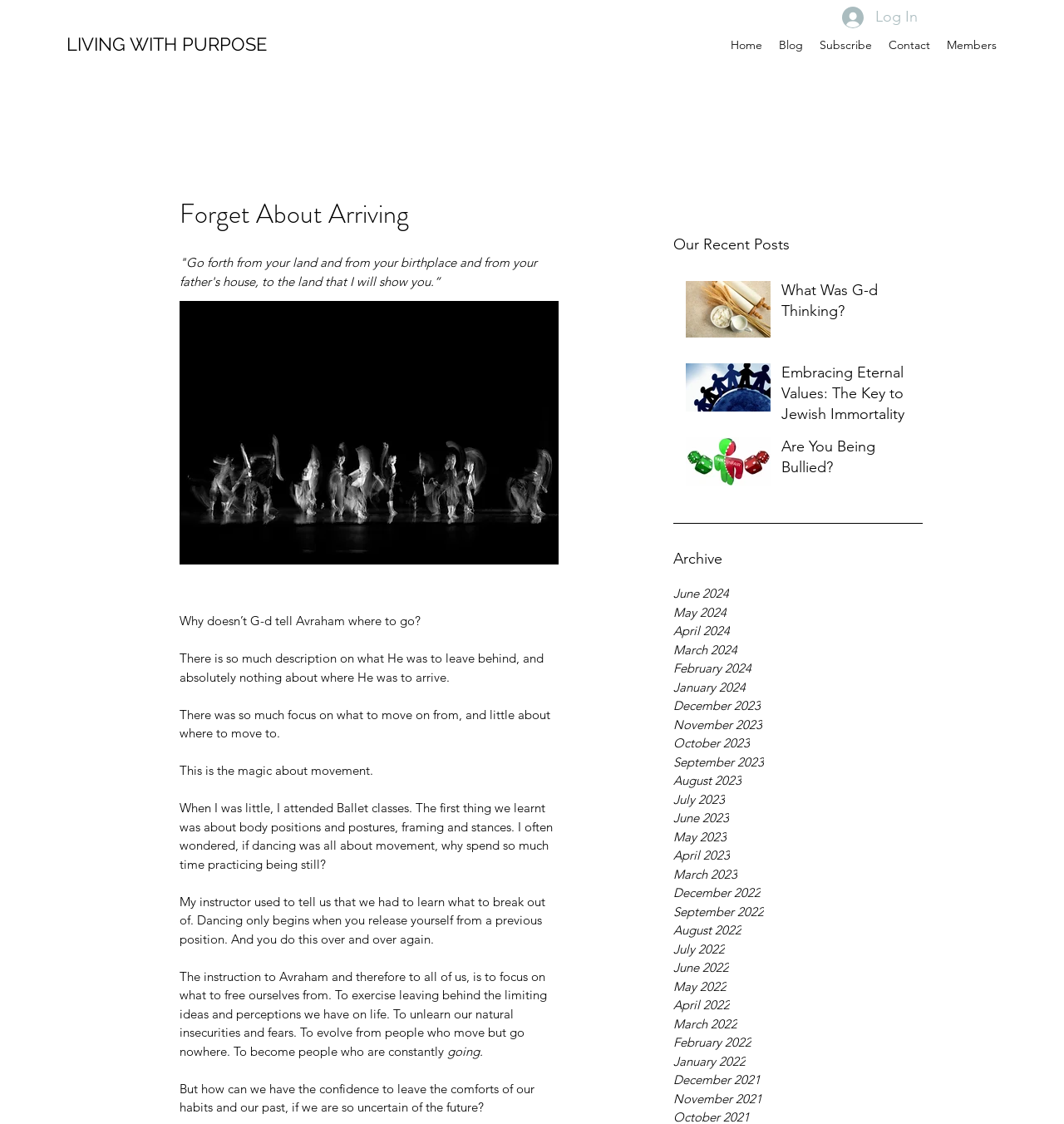Kindly provide the bounding box coordinates of the section you need to click on to fulfill the given instruction: "Click on the 'Subscribe' link".

[0.762, 0.029, 0.827, 0.051]